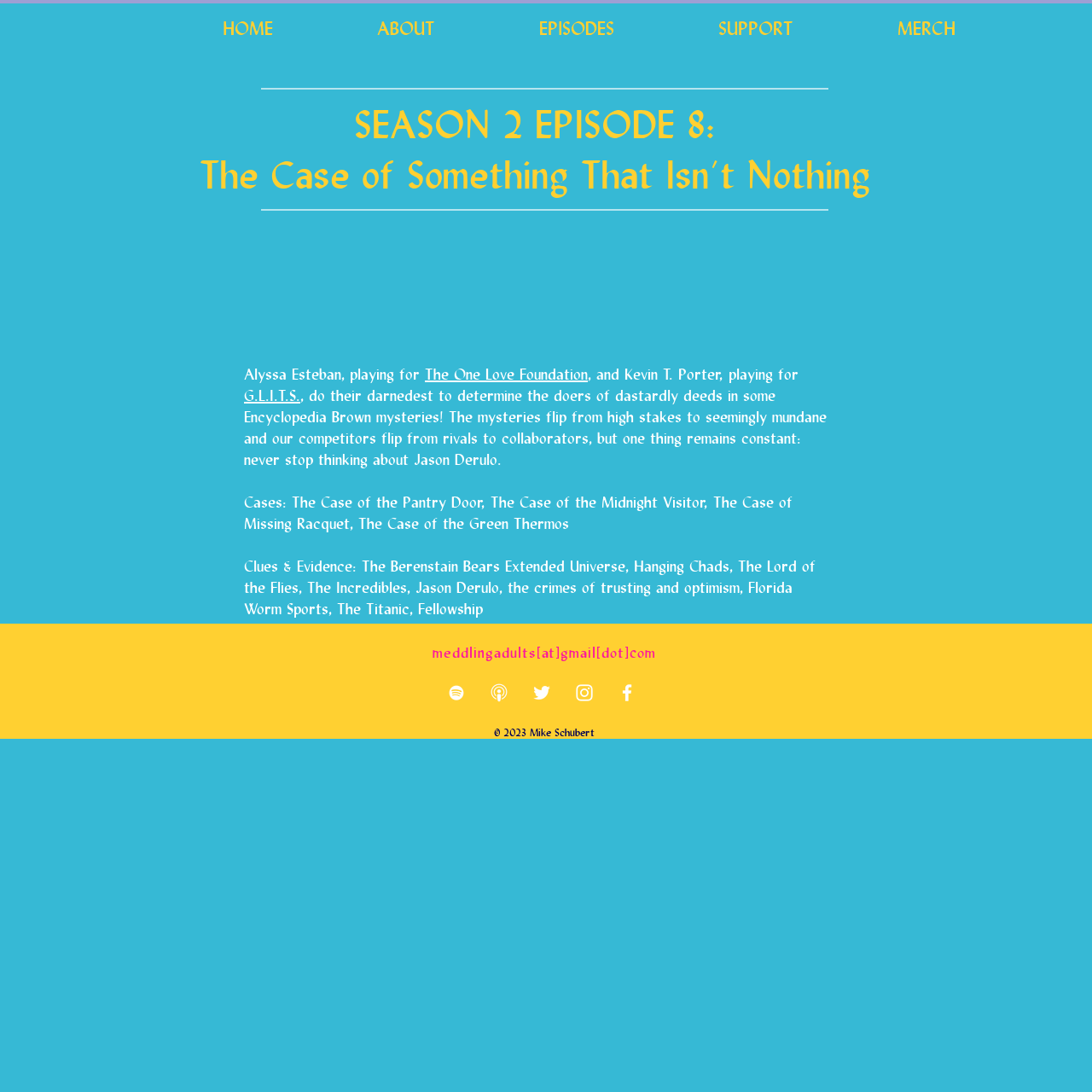Can you provide the bounding box coordinates for the element that should be clicked to implement the instruction: "go to home page"?

[0.156, 0.005, 0.298, 0.044]